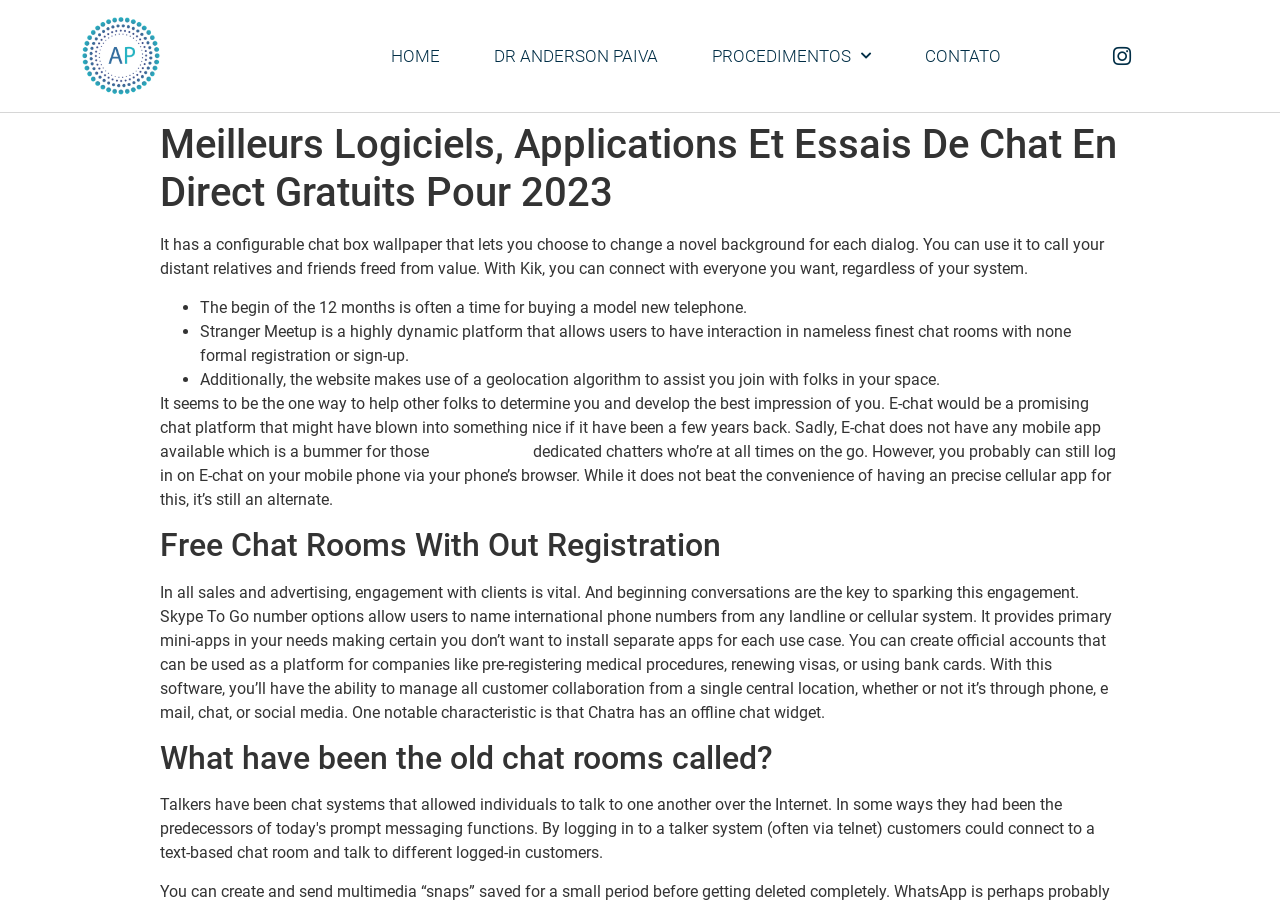Provide a single word or phrase to answer the given question: 
What is the first link on the top navigation bar?

HOME